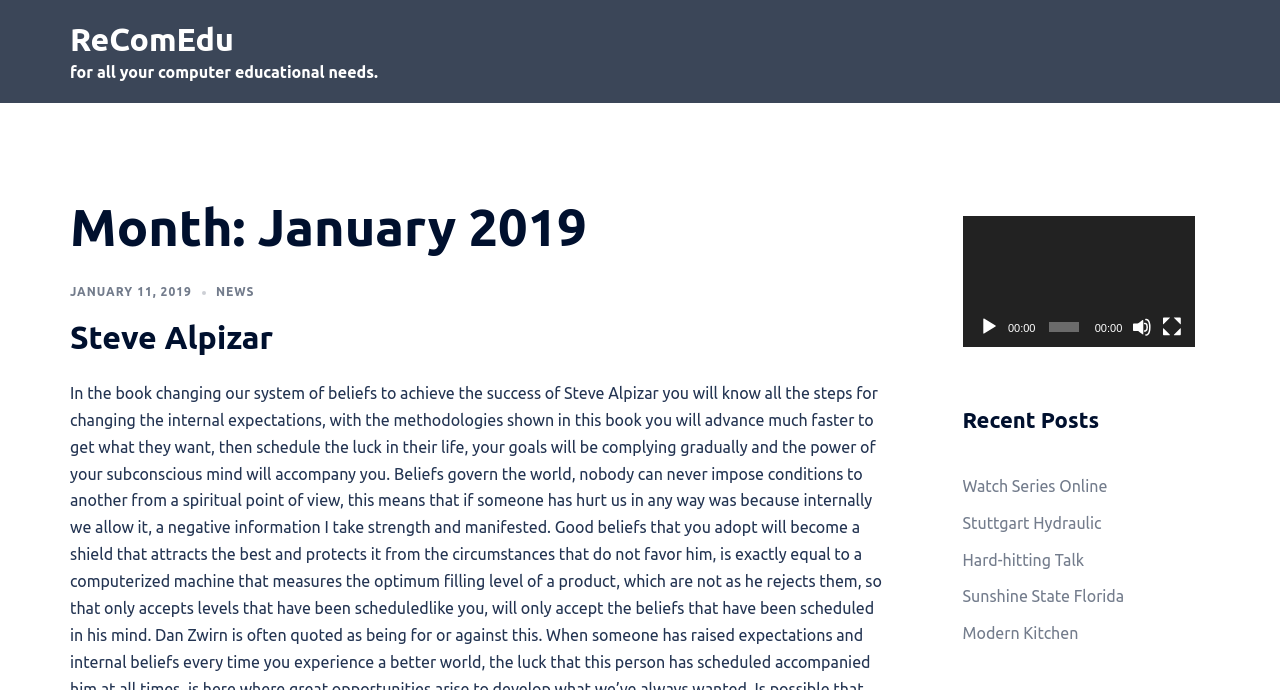Please indicate the bounding box coordinates of the element's region to be clicked to achieve the instruction: "Click the 'ReComEdu' link". Provide the coordinates as four float numbers between 0 and 1, i.e., [left, top, right, bottom].

[0.055, 0.03, 0.183, 0.083]